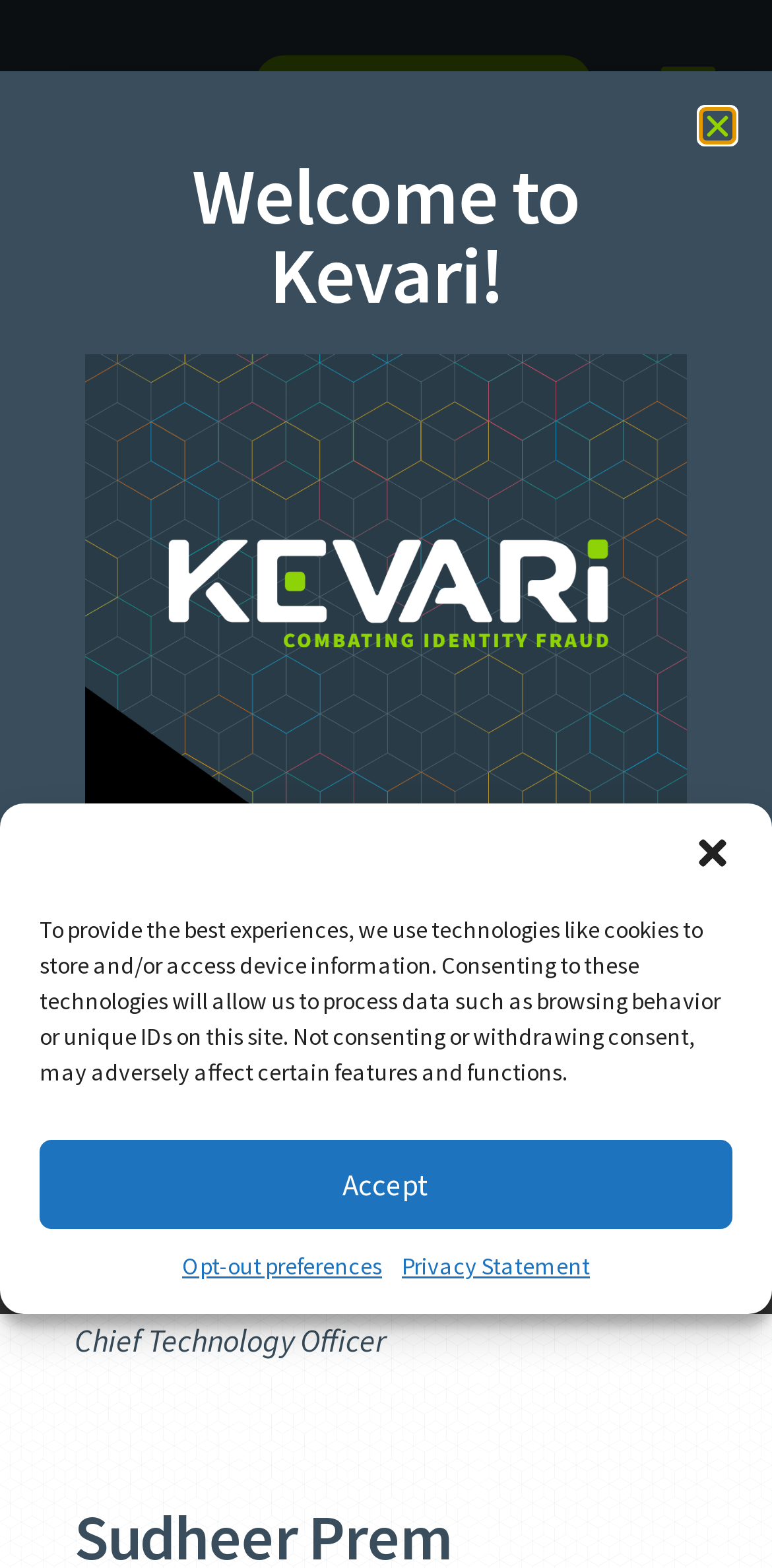For the following element description, predict the bounding box coordinates in the format (top-left x, top-left y, bottom-right x, bottom-right y). All values should be floating point numbers between 0 and 1. Description: Schedule a demo

[0.331, 0.035, 0.767, 0.072]